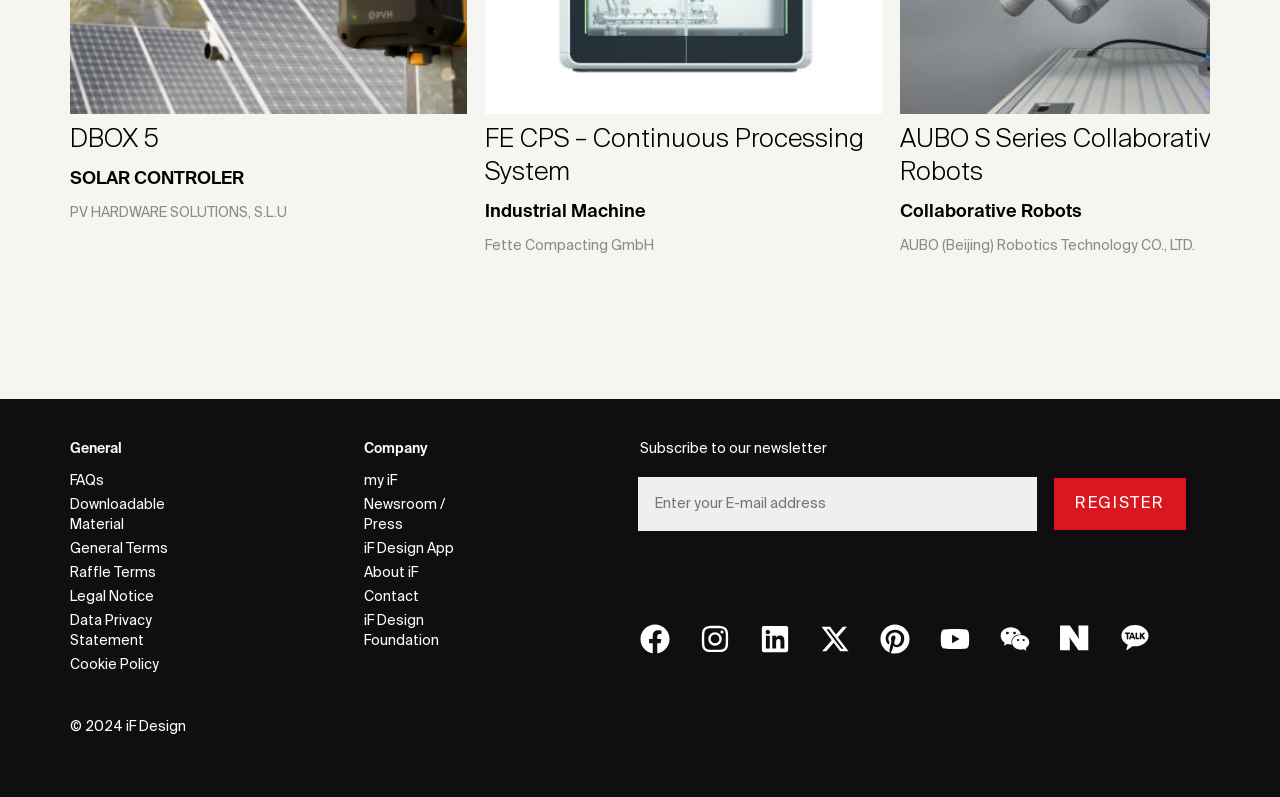Kindly determine the bounding box coordinates for the area that needs to be clicked to execute this instruction: "Check opening time".

None